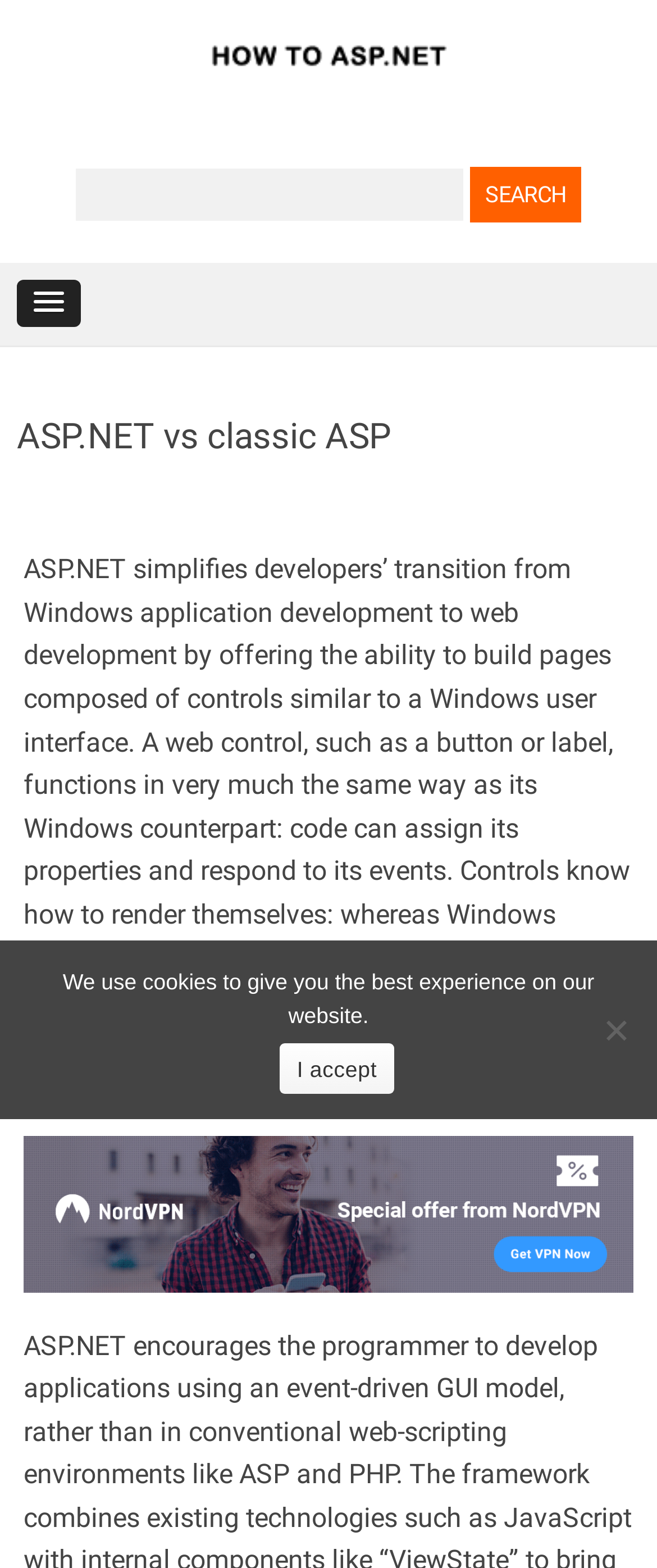Based on the image, give a detailed response to the question: What is the search function for?

The search function on the webpage allows users to search for specific content within the website, with a search bar and a 'Search' button.